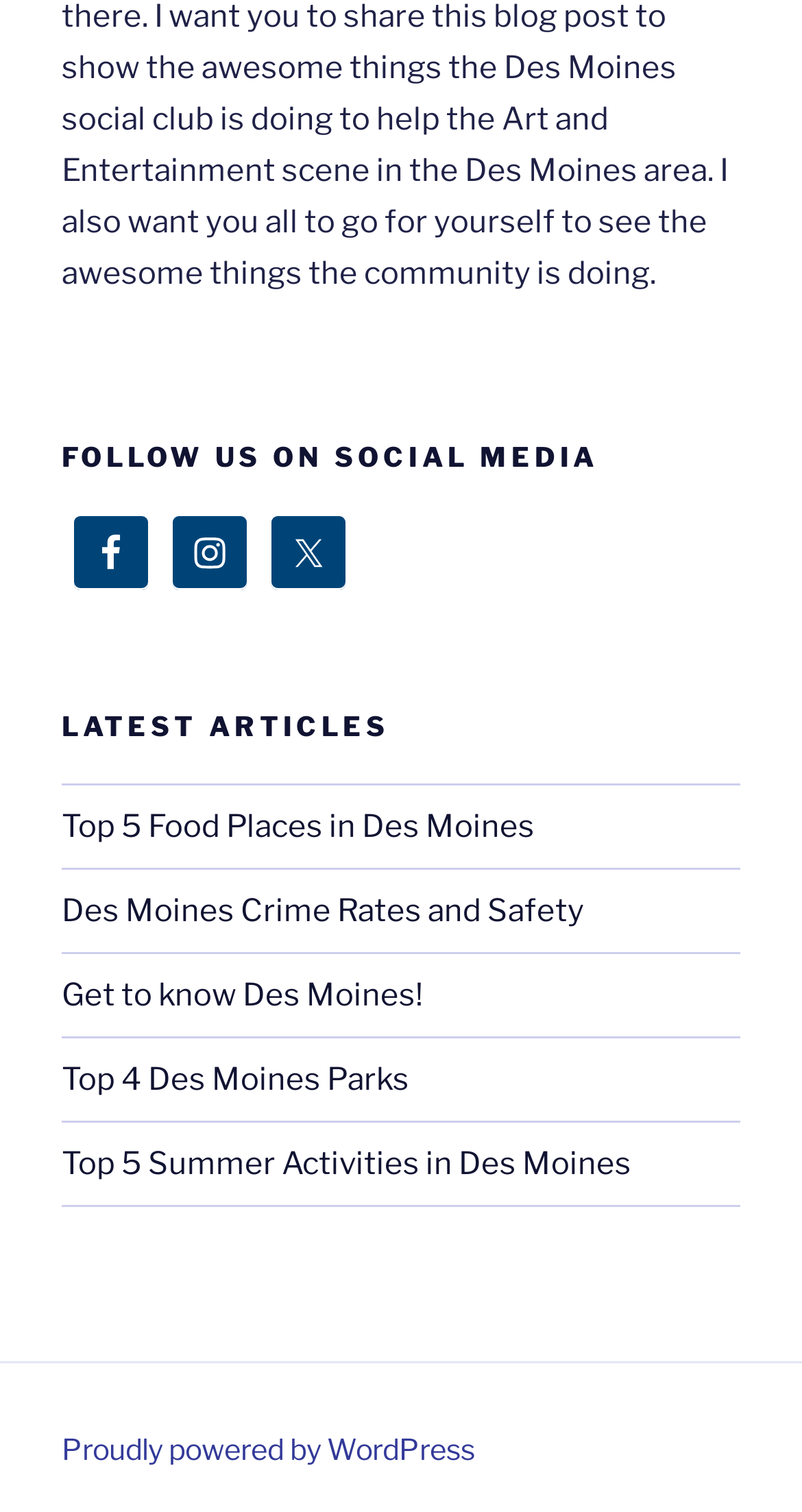Reply to the question with a single word or phrase:
How many social media platforms are listed?

3